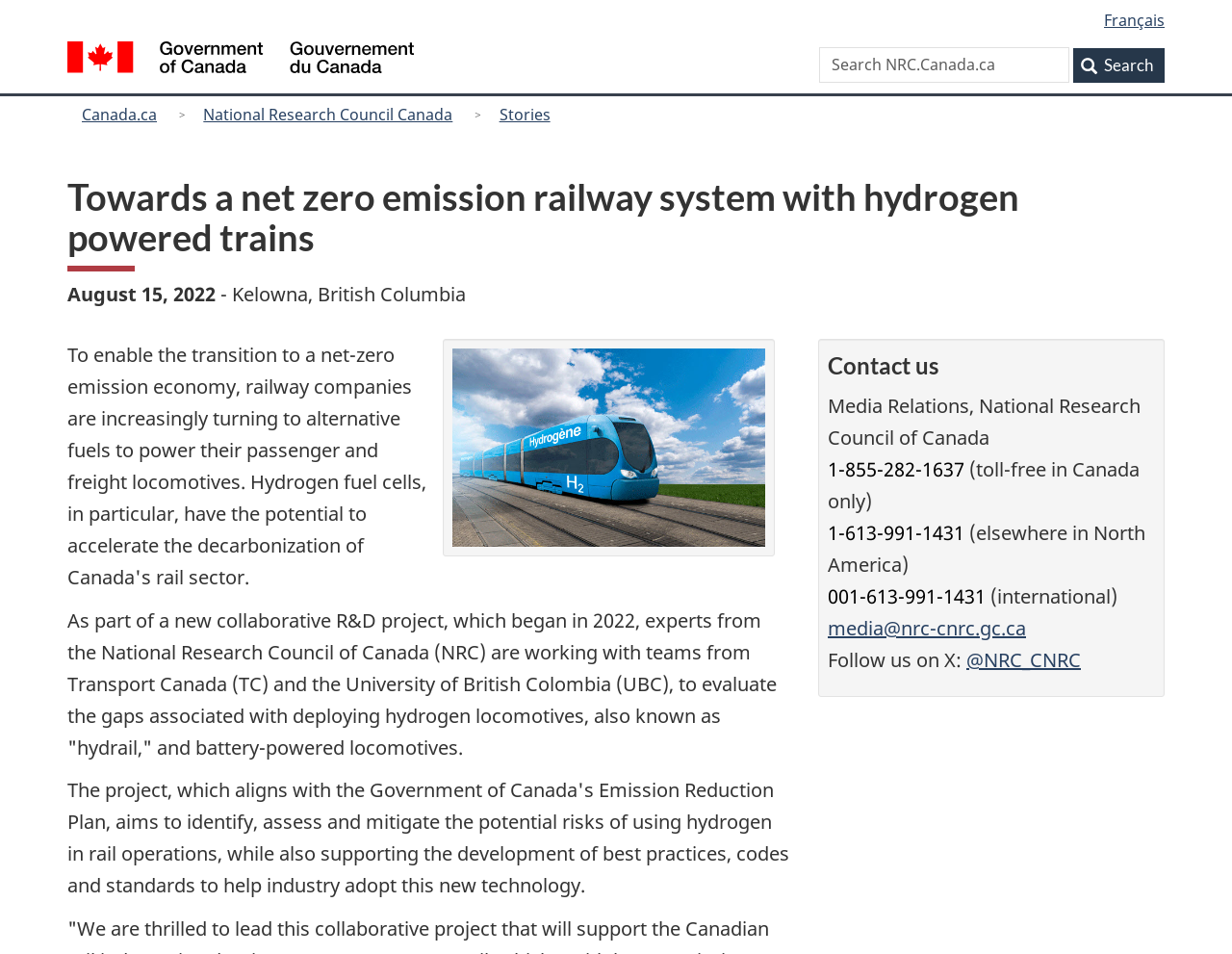Please identify the bounding box coordinates of the clickable region that I should interact with to perform the following instruction: "Go to 'About Us'". The coordinates should be expressed as four float numbers between 0 and 1, i.e., [left, top, right, bottom].

None